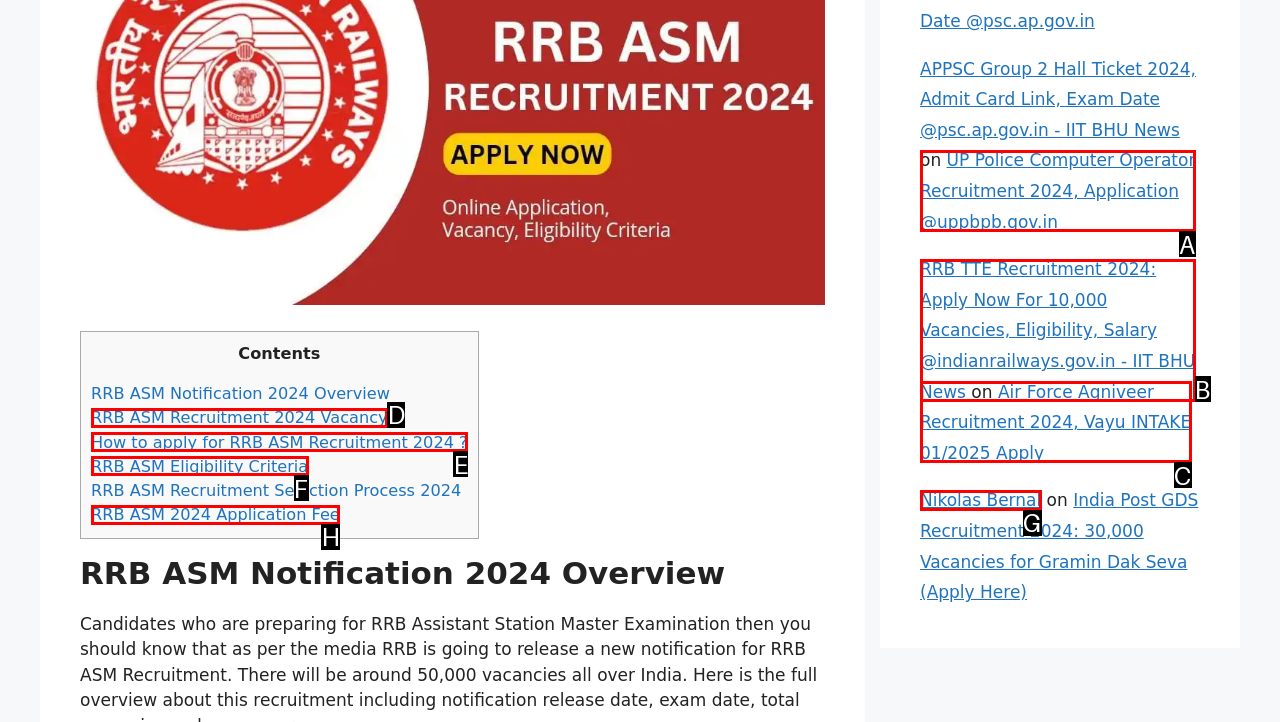Which lettered option matches the following description: RRB ASM Eligibility Criteria
Provide the letter of the matching option directly.

F